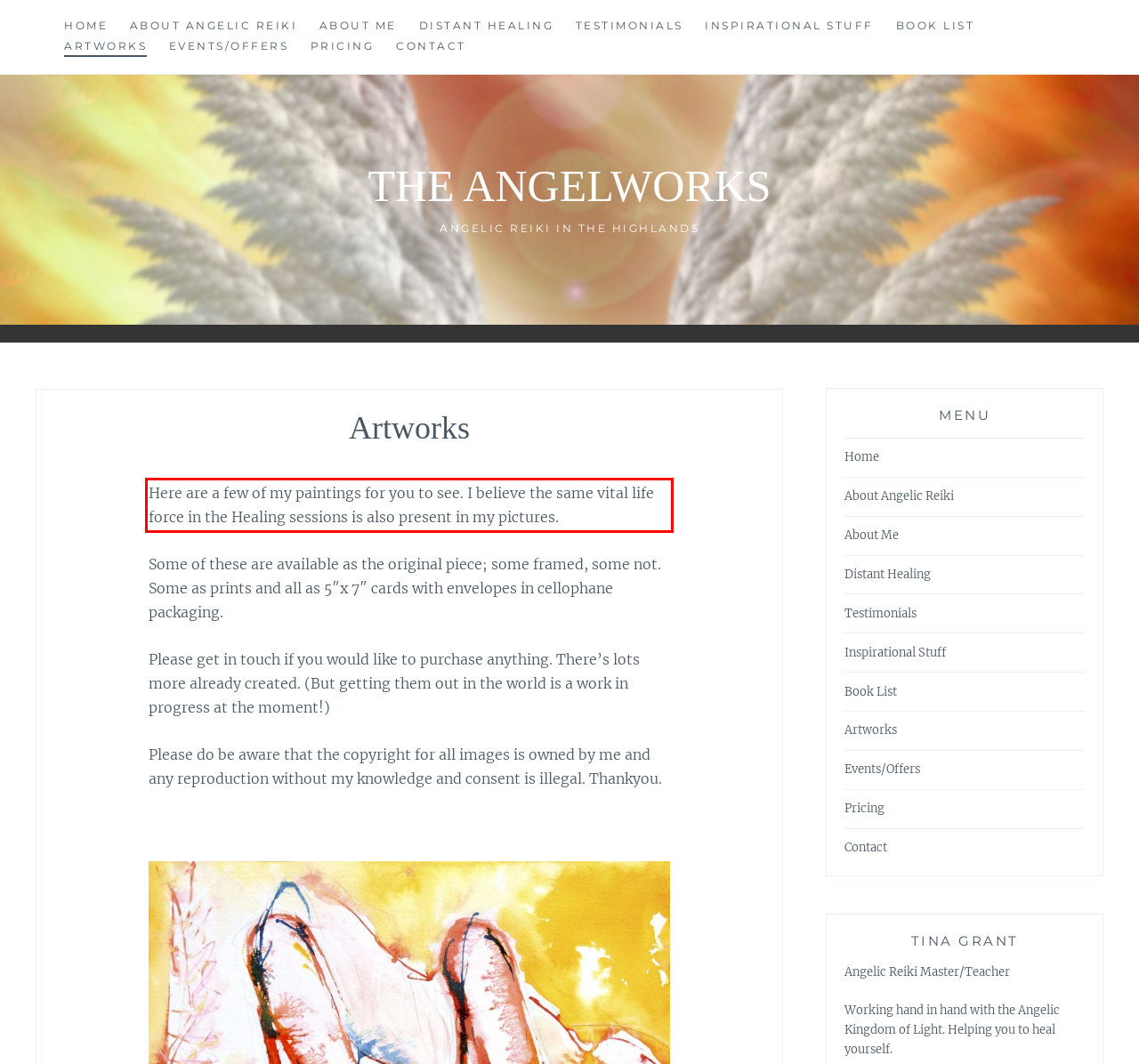Given a webpage screenshot, locate the red bounding box and extract the text content found inside it.

Here are a few of my paintings for you to see. I believe the same vital life force in the Healing sessions is also present in my pictures.